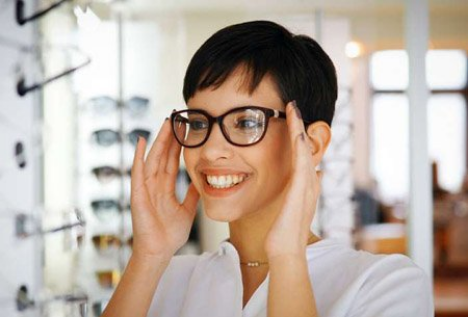What is the woman trying on?
Please use the image to deliver a detailed and complete answer.

The caption states that the woman is 'trying on a stylish pair of eyeglasses', implying that she is trying on eyeglasses.